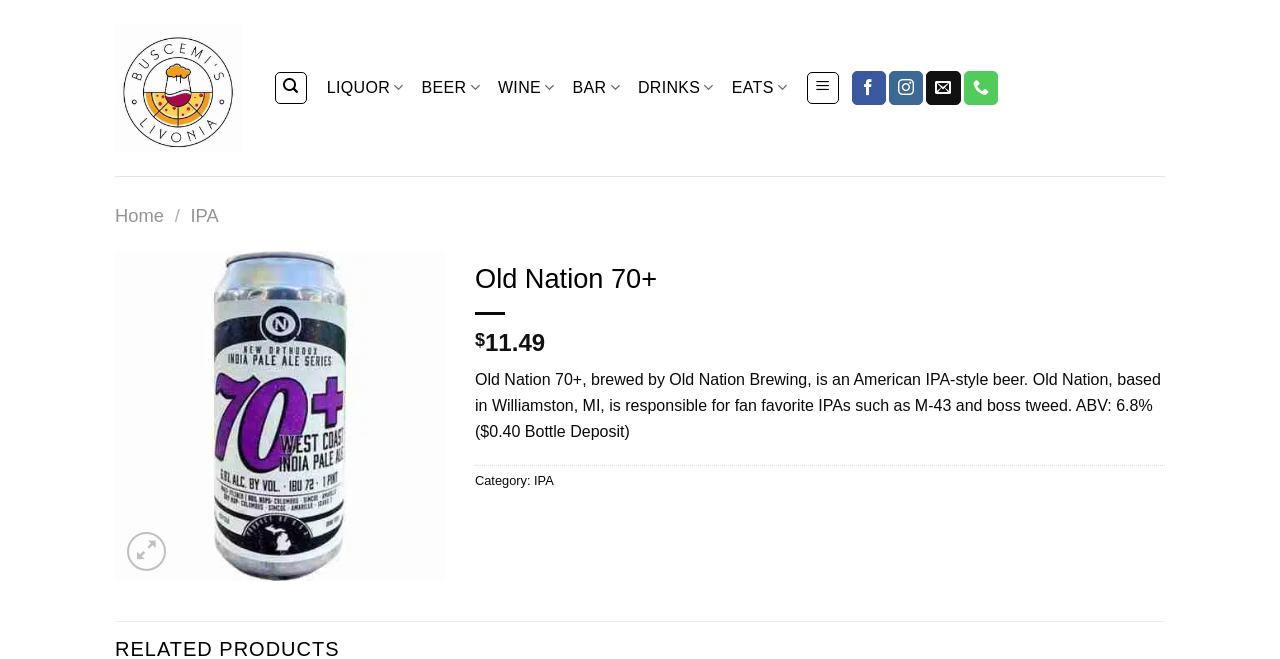What is the price of Old Nation 70+?
Examine the screenshot and reply with a single word or phrase.

$11.49